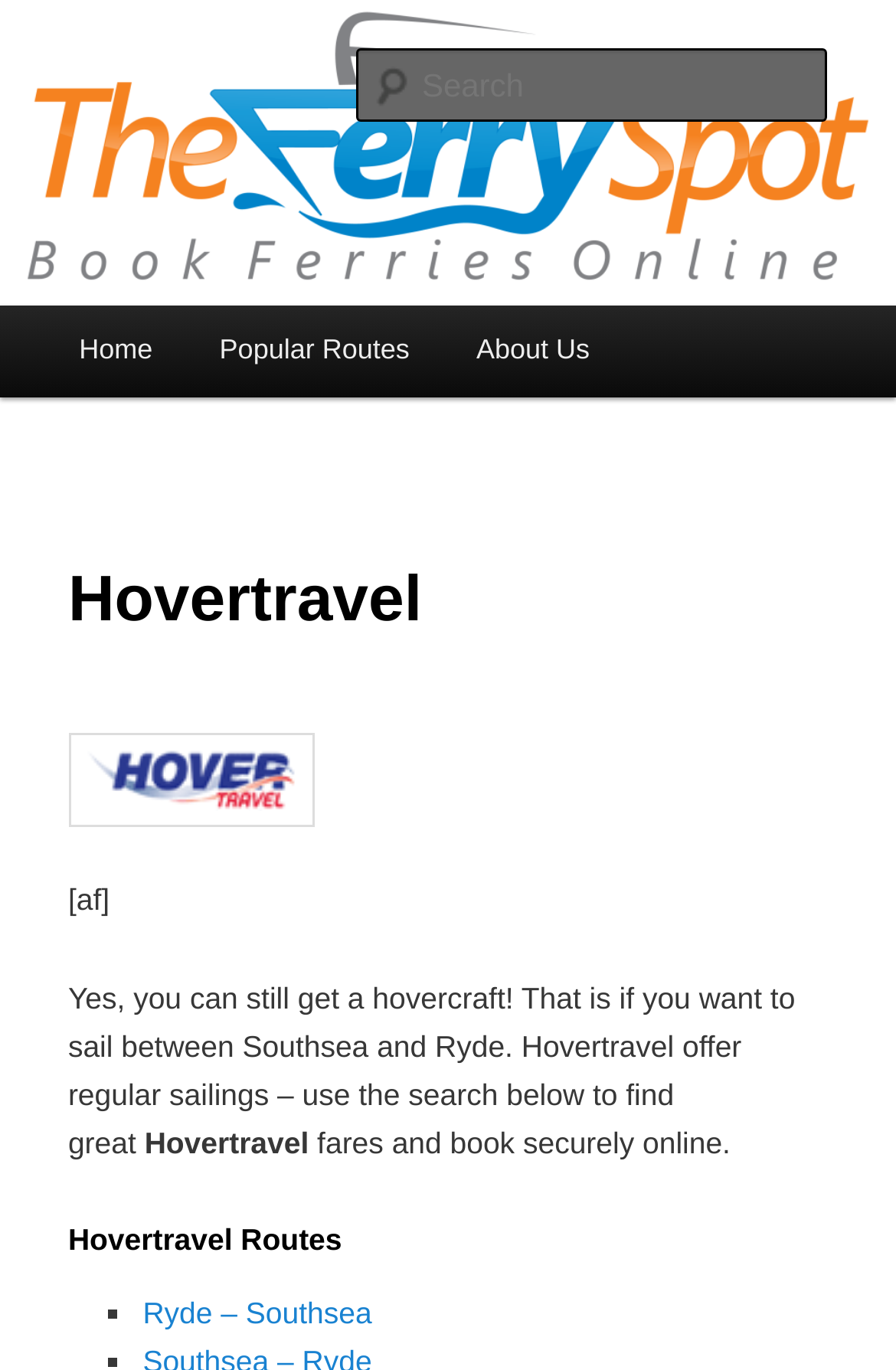Given the description Ryde – Southsea, predict the bounding box coordinates of the UI element. Ensure the coordinates are in the format (top-left x, top-left y, bottom-right x, bottom-right y) and all values are between 0 and 1.

[0.159, 0.946, 0.415, 0.971]